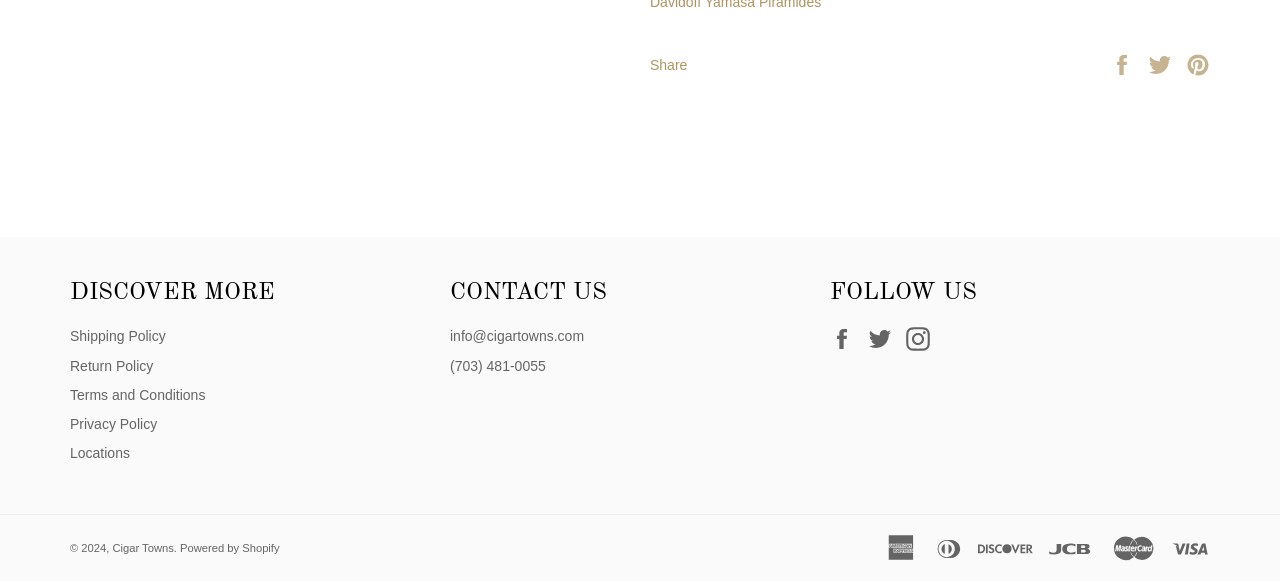Analyze the image and give a detailed response to the question:
How many social media platforms are listed?

In the 'FOLLOW US' section, there are three social media platforms listed: Facebook, Twitter, and Instagram.